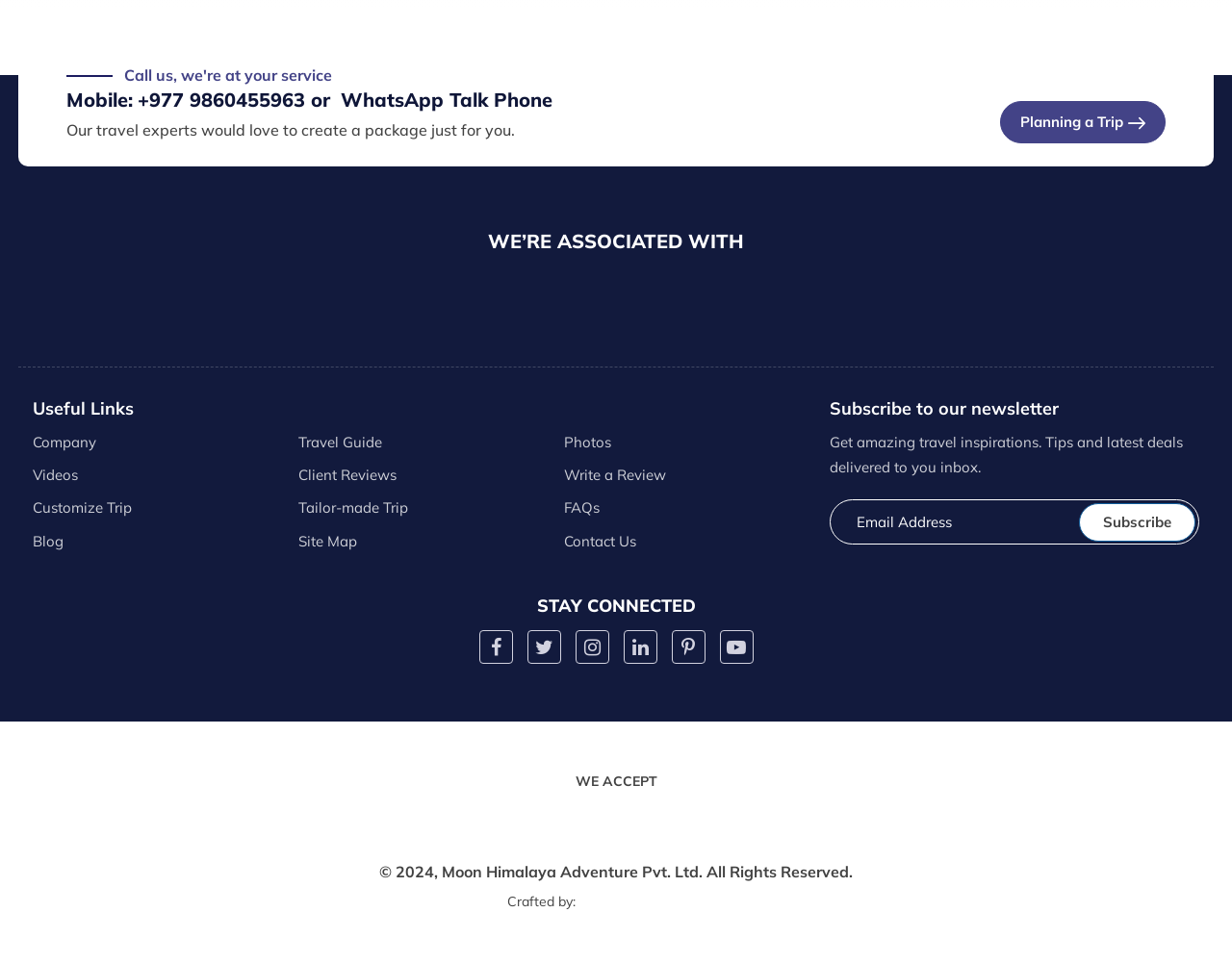Find the bounding box coordinates of the clickable element required to execute the following instruction: "Plan a trip". Provide the coordinates as four float numbers between 0 and 1, i.e., [left, top, right, bottom].

[0.812, 0.105, 0.946, 0.149]